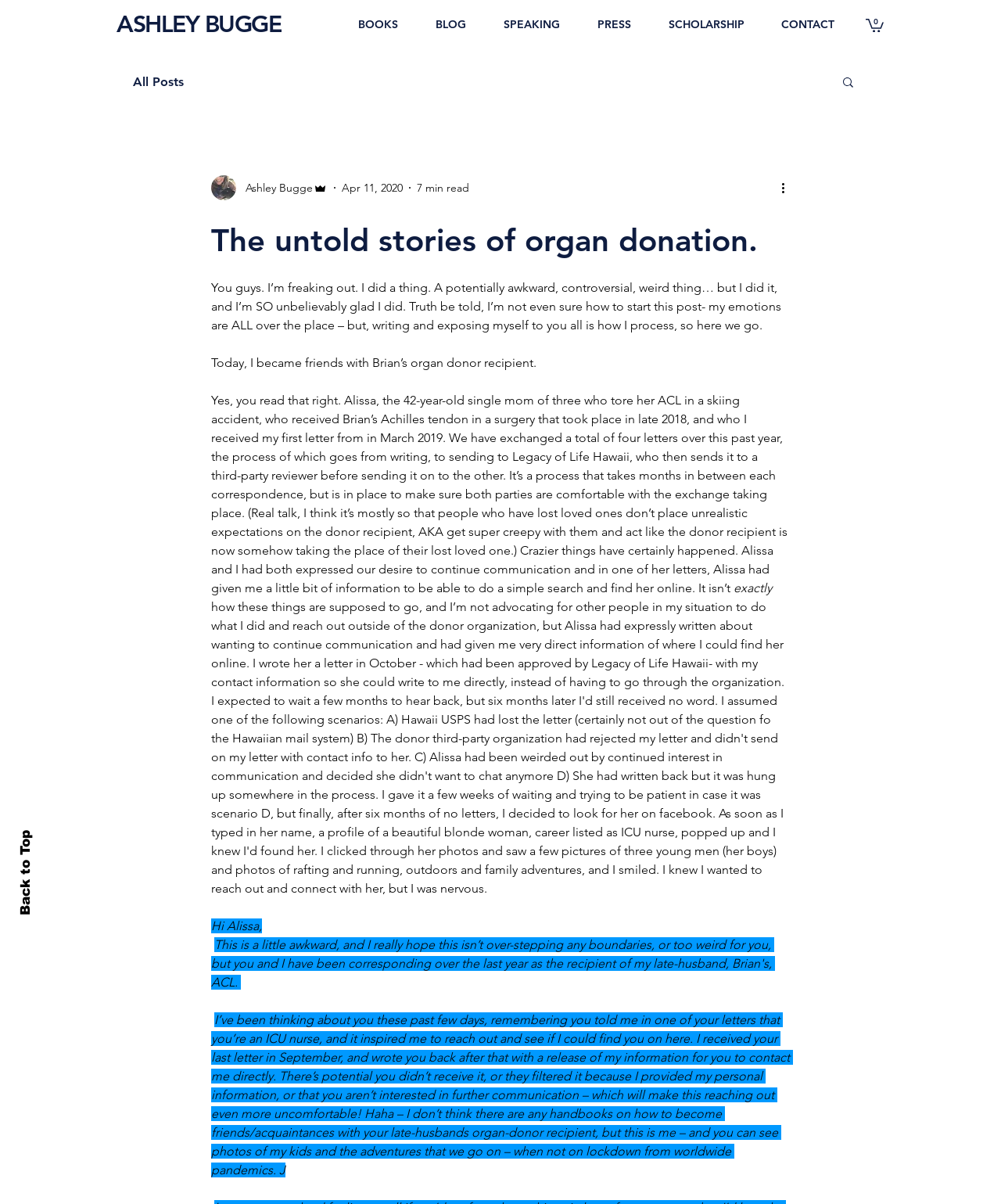What is the author's name?
Please give a detailed and thorough answer to the question, covering all relevant points.

The author's name can be inferred from the link 'ASHLEY BUGGE' at the top of the page, which is likely a link to the author's profile or about page.